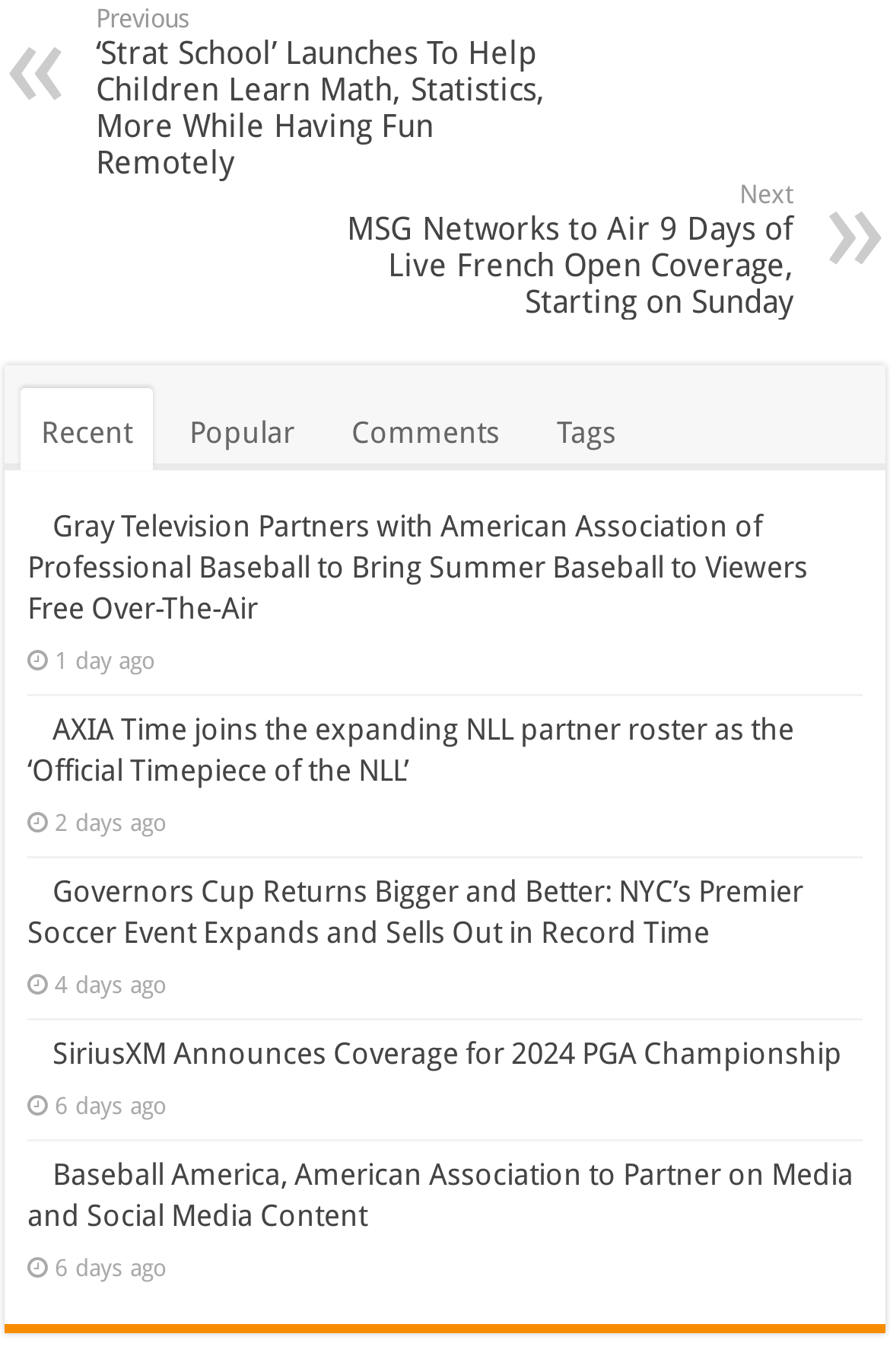Answer the question in one word or a short phrase:
How many news articles are on this page?

8